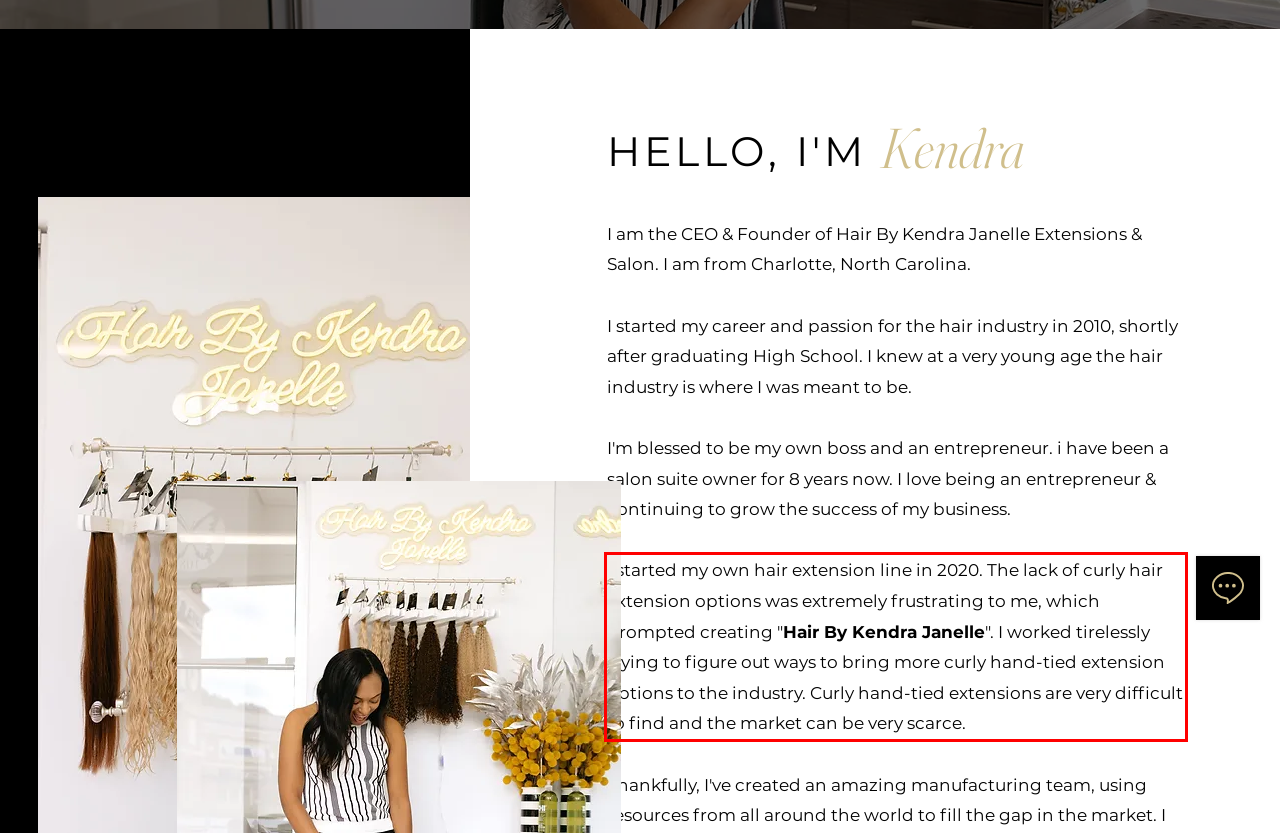Given a webpage screenshot, locate the red bounding box and extract the text content found inside it.

I started my own hair extension line in 2020. The lack of curly hair extension options was extremely frustrating to me, which prompted creating "Hair By Kendra Janelle". I worked tirelessly trying to figure out ways to bring more curly hand-tied extension options to the industry. Curly hand-tied extensions are very difficult to find and the market can be very scarce.